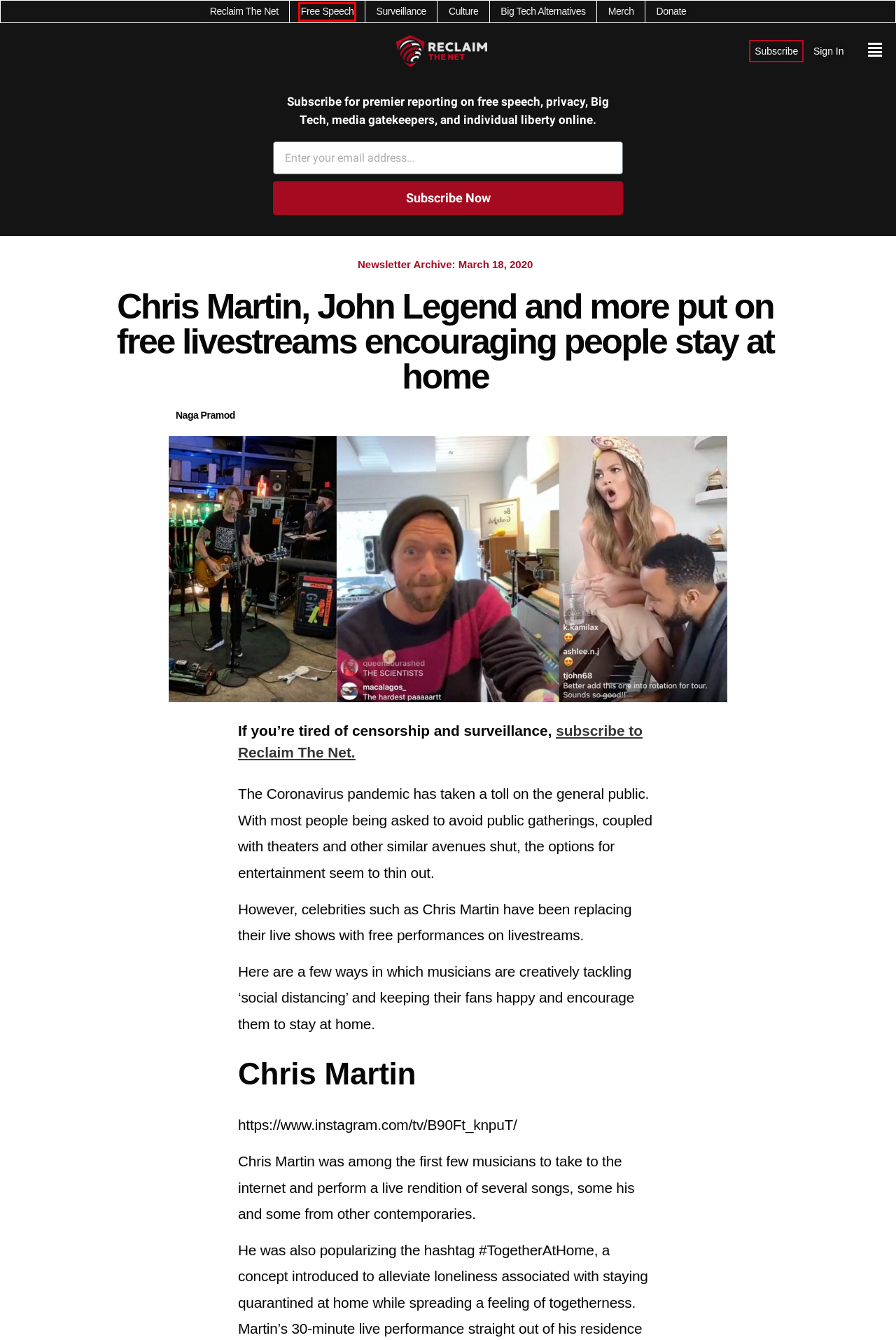A screenshot of a webpage is given with a red bounding box around a UI element. Choose the description that best matches the new webpage shown after clicking the element within the red bounding box. Here are the candidates:
A. Reclaim The Net - Free Speech, Privacy, Individual Liberty Online
B. Privacy Archives
C. Naga Pramod, Author at Reclaim The Net
D. Big Tech Alternatives Archives
E. Subscribe
F. Support Reclaim The Net | Reclaim The Net (Powered by Donorbox)
G. Free Speech and Censorship Archives
H. Culture Archives

G